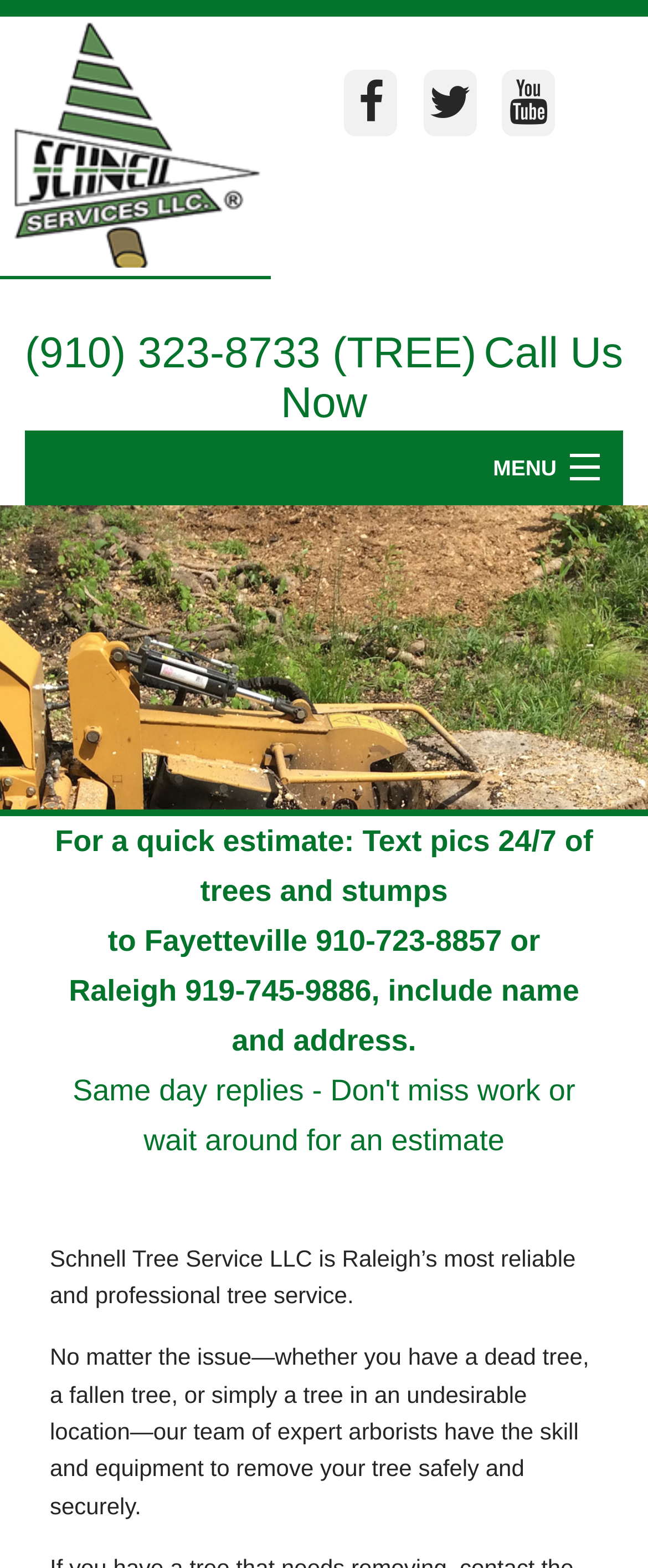Provide a brief response in the form of a single word or phrase:
What is the location of the company?

Raleigh, NC